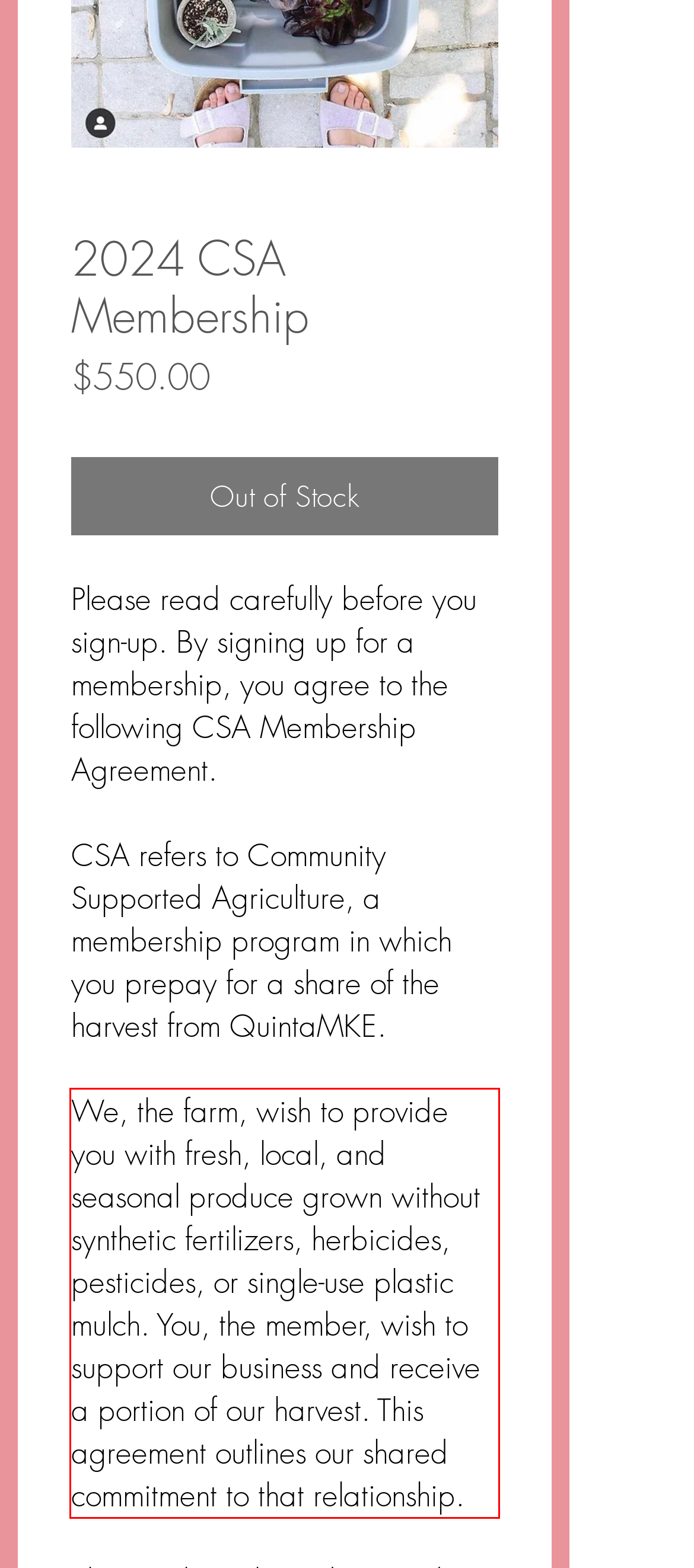Inspect the webpage screenshot that has a red bounding box and use OCR technology to read and display the text inside the red bounding box.

We, the farm, wish to provide you with fresh, local, and seasonal produce grown without synthetic fertilizers, herbicides, pesticides, or single-use plastic mulch. You, the member, wish to support our business and receive a portion of our harvest. This agreement outlines our shared commitment to that relationship.